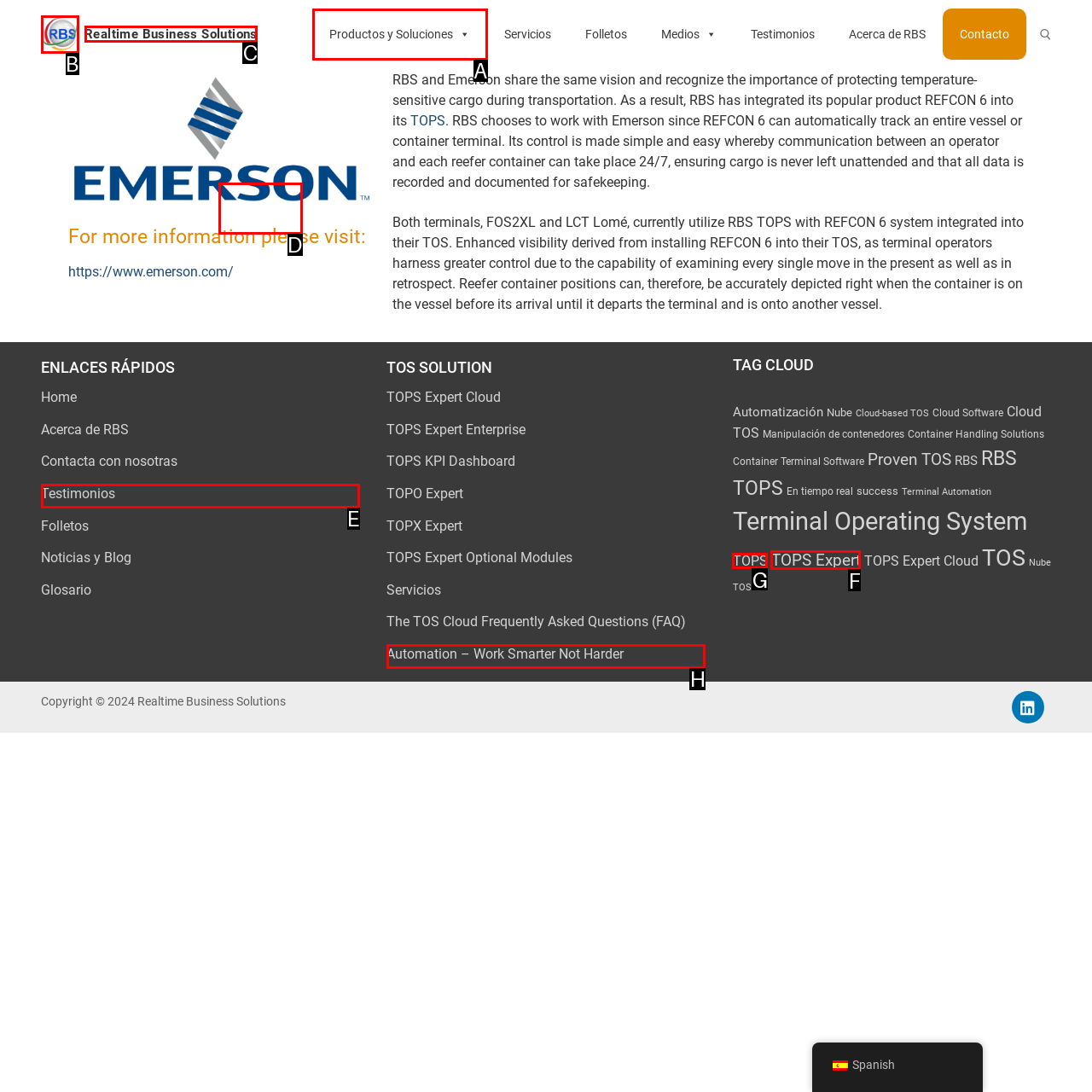Match the option to the description: Productos y Soluciones
State the letter of the correct option from the available choices.

A